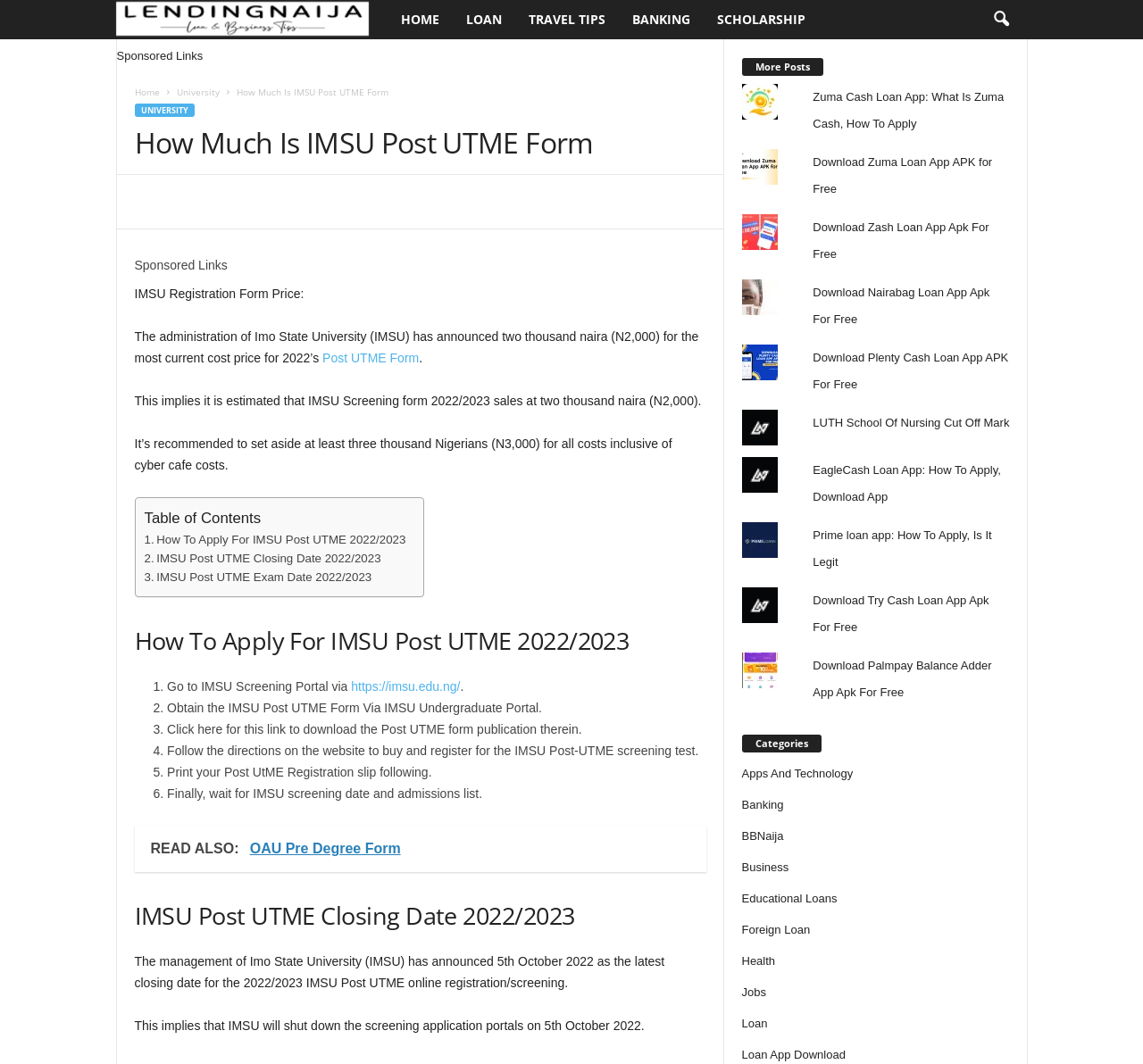Describe all significant elements and features of the webpage.

The webpage is about IMSU Registration Form Price, with a focus on the cost of the Post UTME form. At the top, there is a navigation menu with links to "HOME", "LOAN", "TRAVEL TIPS", "BANKING", and "SCHOLARSHIP". Below this, there is a section with sponsored links and a button with an icon.

The main content of the page is divided into sections. The first section has a heading "How Much Is IMSU Post UTME Form" and provides information about the cost of the form, which is two thousand naira (N2,000). It also recommends setting aside at least three thousand naira (N3,000) for all costs, including cyber cafe costs.

The next section is about how to apply for IMSU Post UTME, with a step-by-step guide and links to the IMSU Screening Portal. This is followed by sections on IMSU Post UTME Closing Date and IMSU Post UTME Exam Date.

On the right side of the page, there is a section with links to related posts, including "Zuma Cash Loan App", "Download Zuma Loan App APK for Free", and others. Below this, there is a section with categories, including "Apps And Technology" and "Banking".

Overall, the webpage provides information about IMSU Registration Form Price and guides on how to apply for IMSU Post UTME, with additional resources and links to related topics.